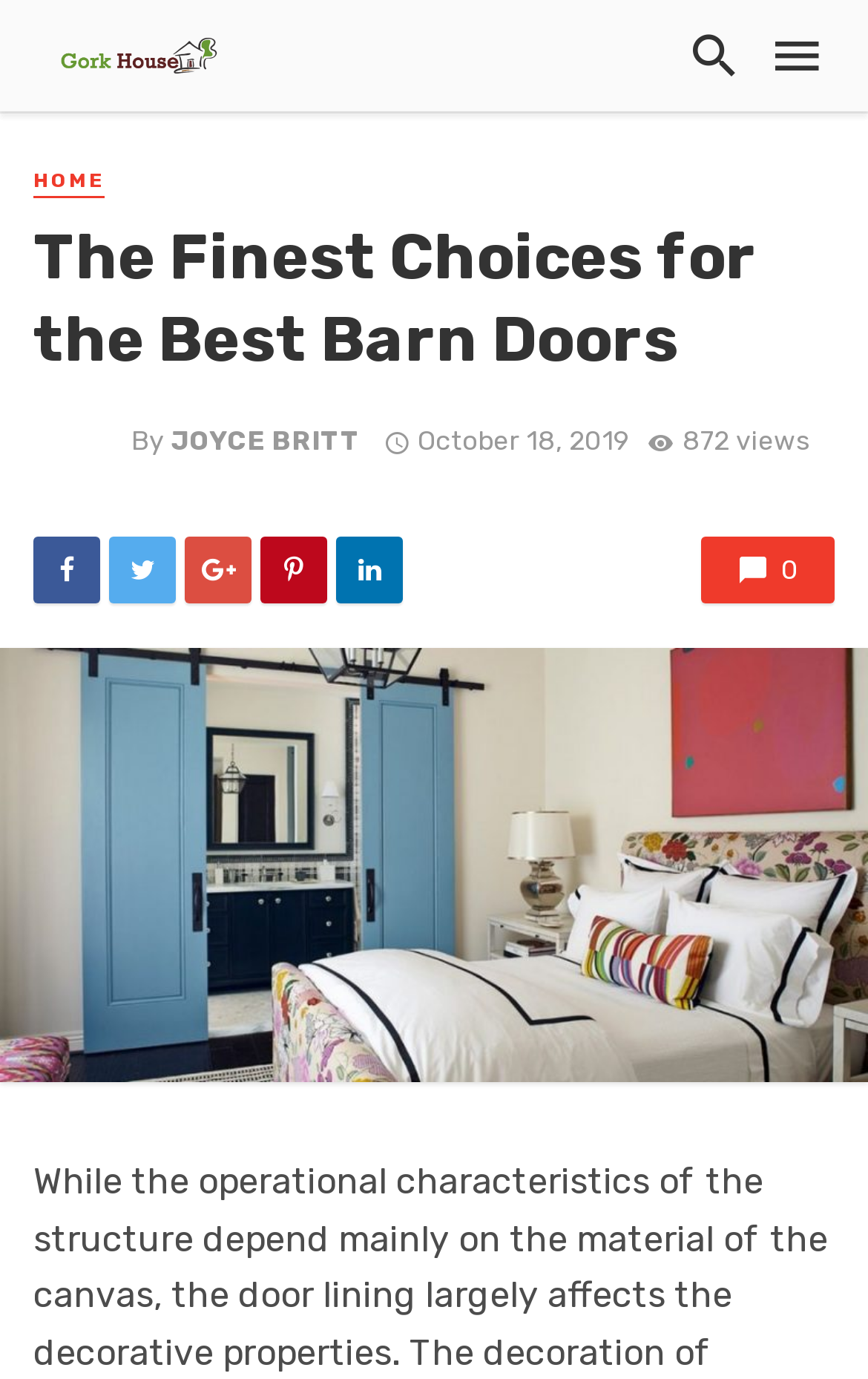Find and indicate the bounding box coordinates of the region you should select to follow the given instruction: "read the article about headlamps".

None